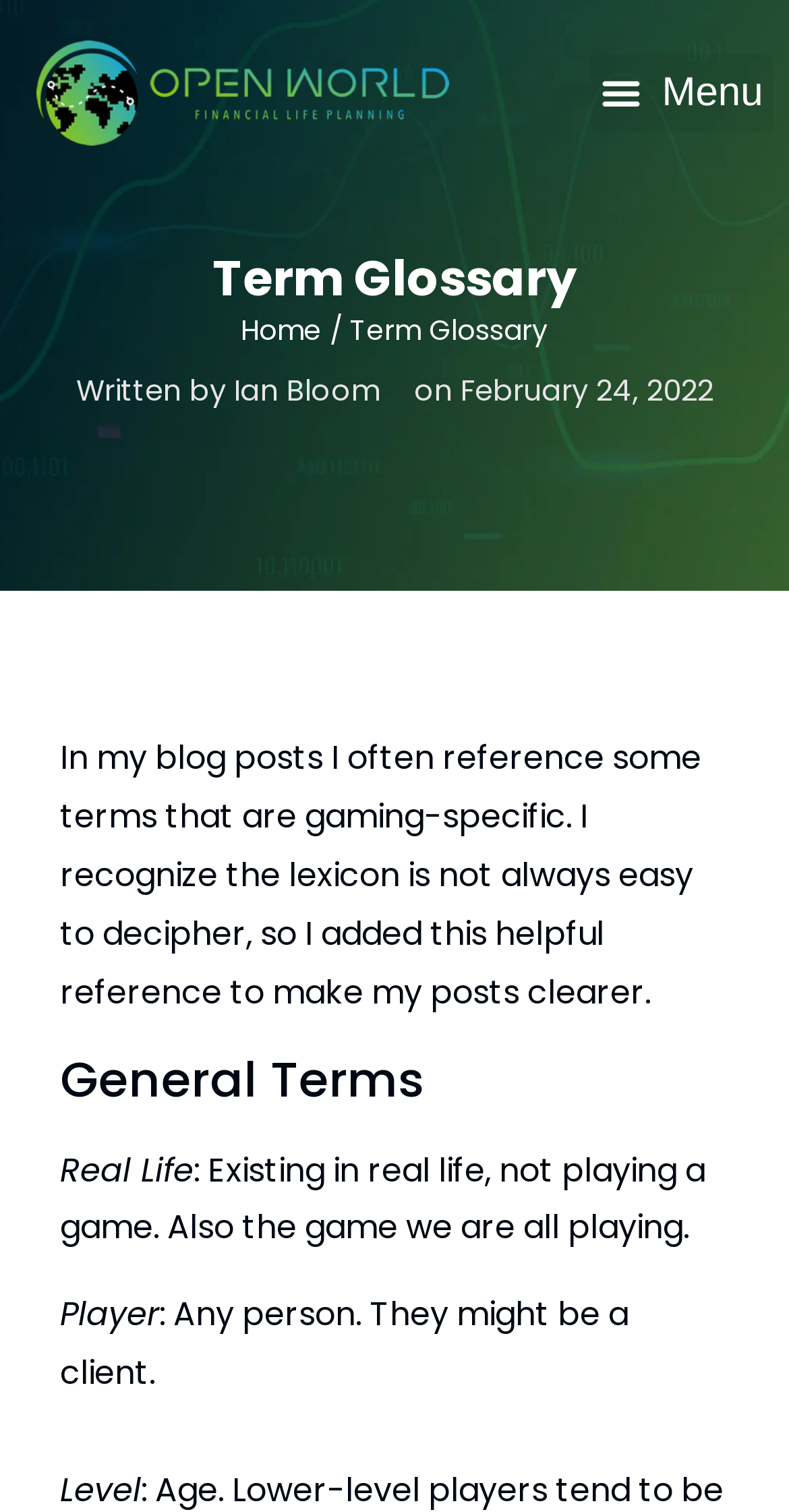Provide the bounding box coordinates for the specified HTML element described in this description: "Written by Ian Bloom". The coordinates should be four float numbers ranging from 0 to 1, in the format [left, top, right, bottom].

[0.096, 0.239, 0.483, 0.278]